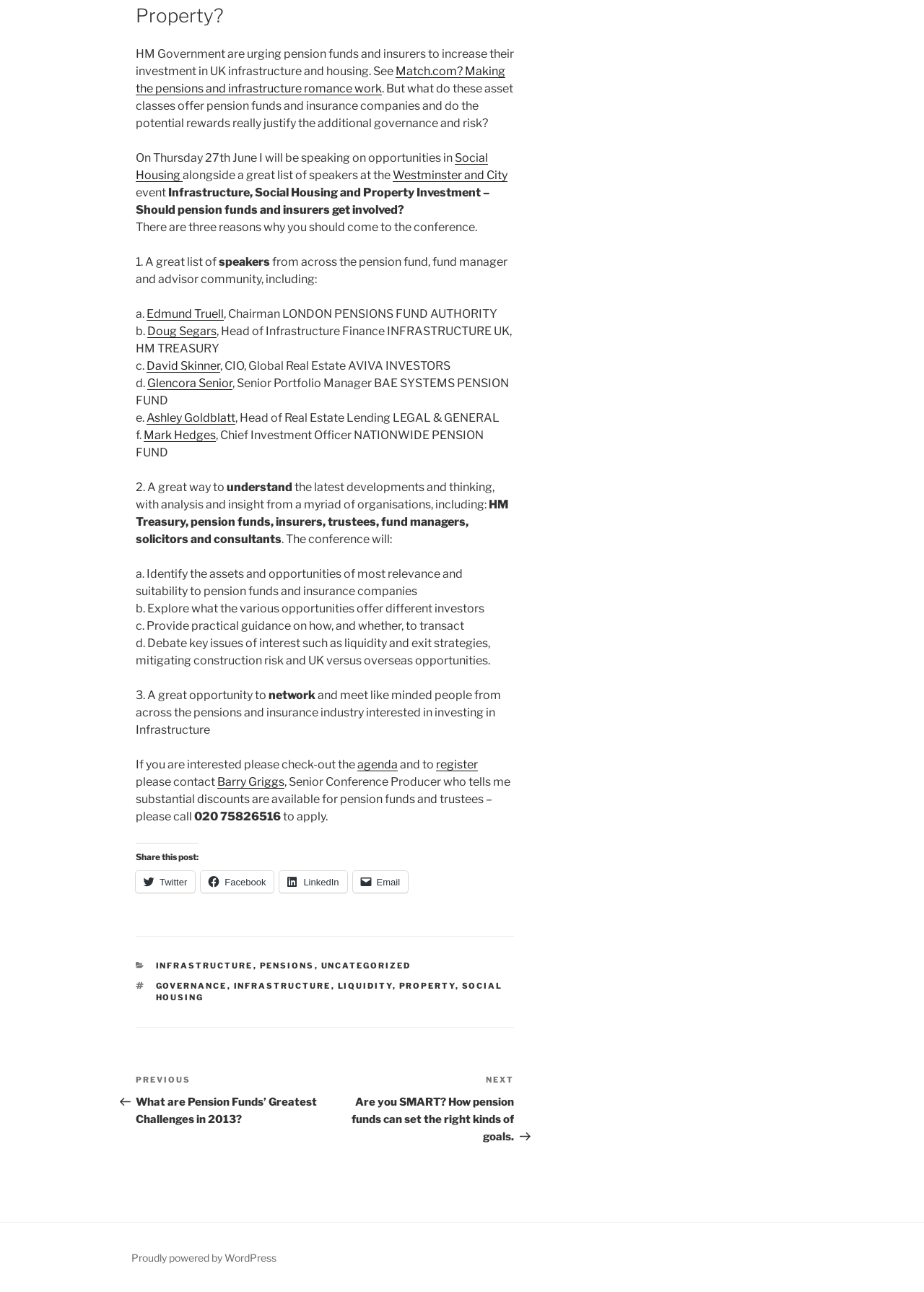Predict the bounding box of the UI element that fits this description: "Barry Griggs".

[0.235, 0.6, 0.308, 0.61]